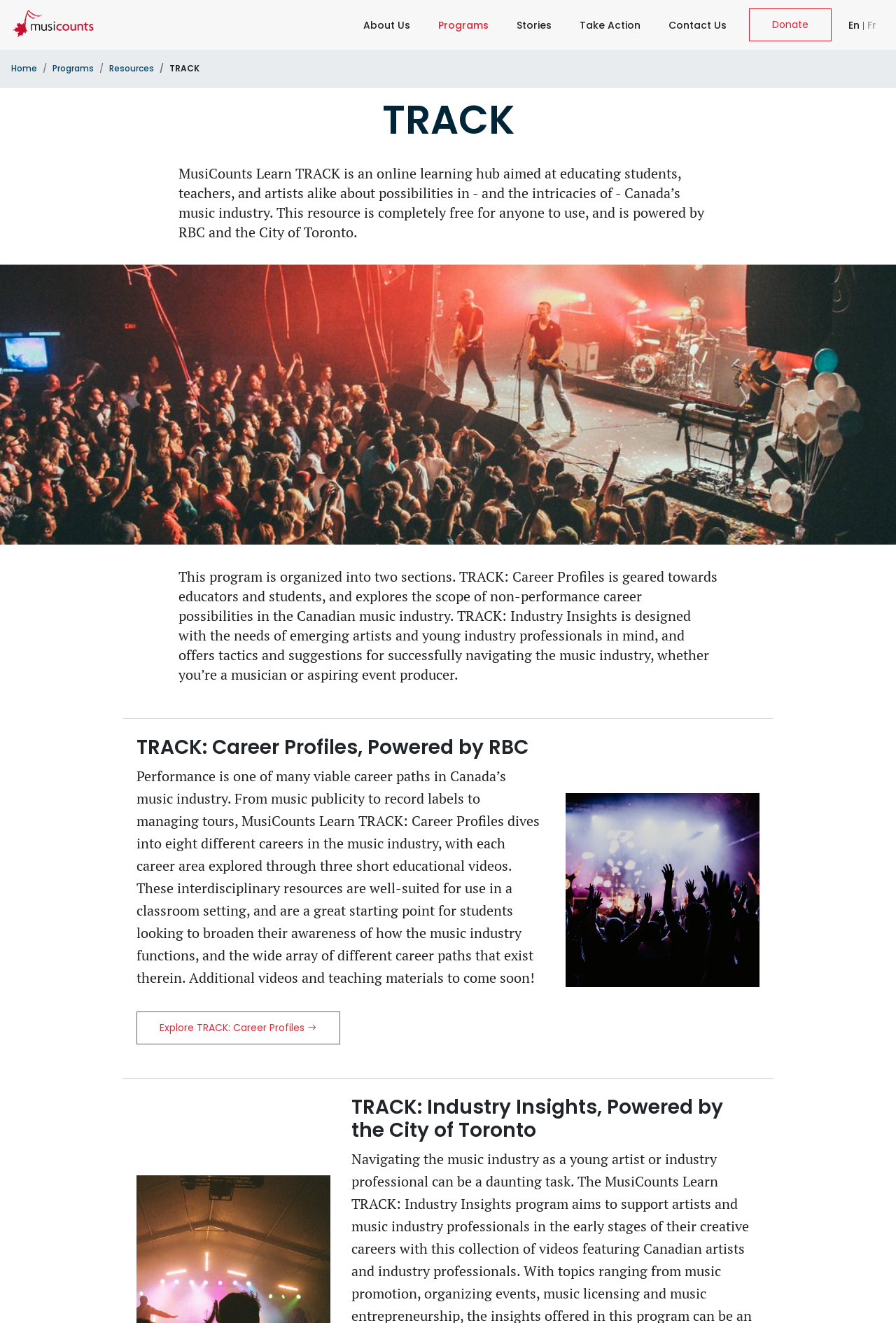Kindly determine the bounding box coordinates for the clickable area to achieve the given instruction: "Click the 'About Us' link".

[0.399, 0.006, 0.464, 0.031]